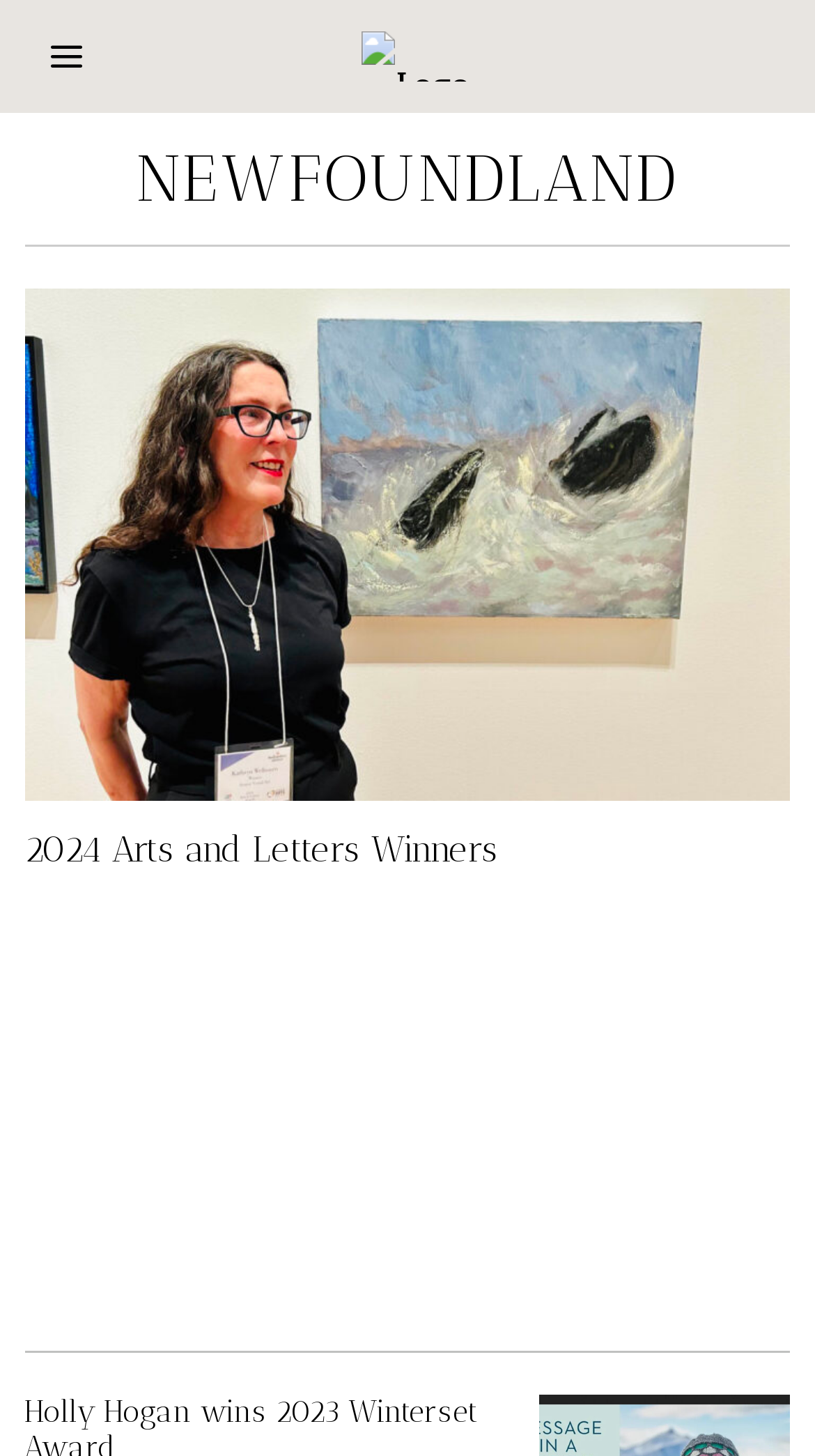Based on the provided description, "2024 Arts and Letters Winners", find the bounding box of the corresponding UI element in the screenshot.

[0.03, 0.568, 0.612, 0.597]